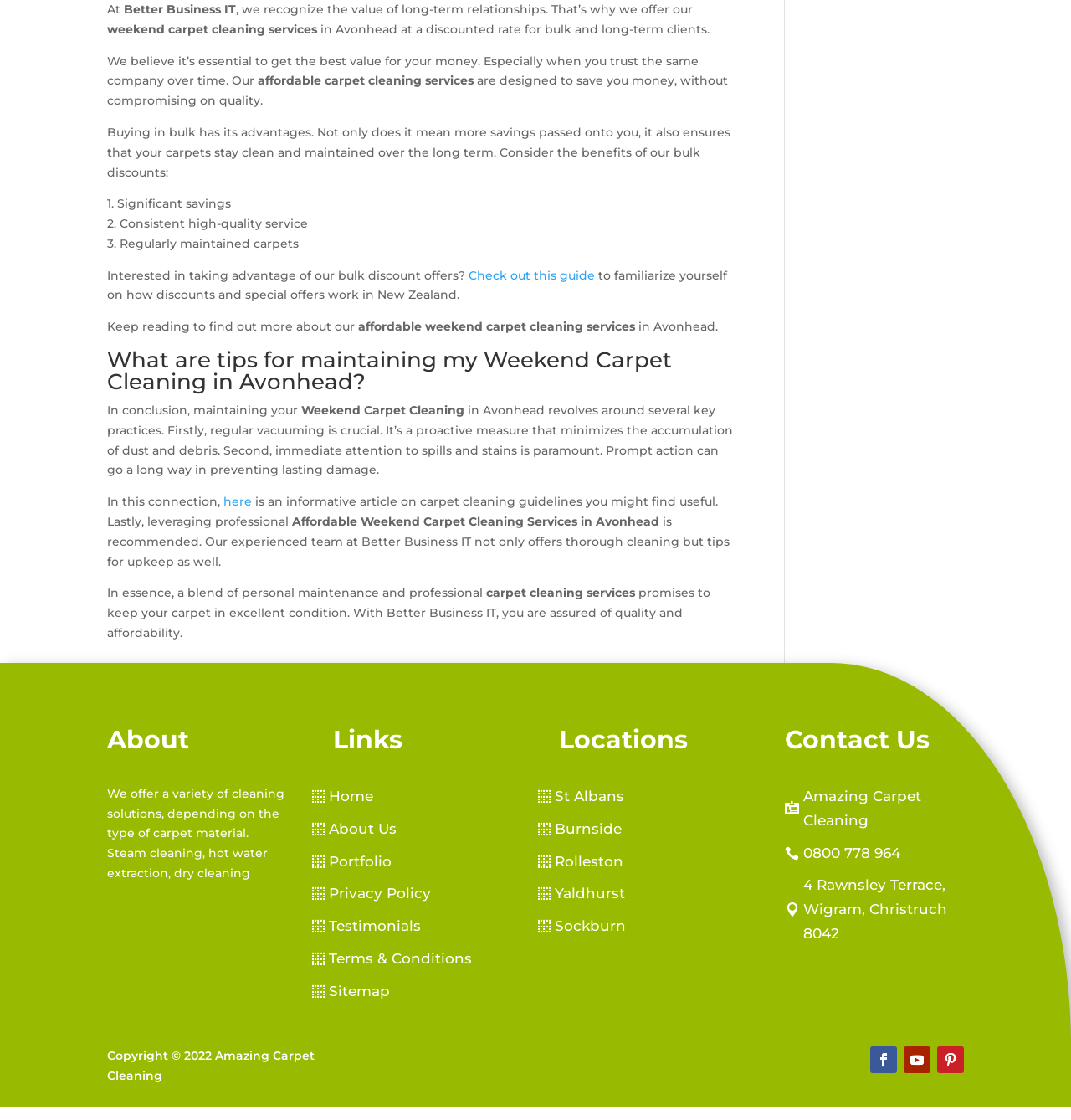Please identify the bounding box coordinates of the clickable region that I should interact with to perform the following instruction: "Contact Amazing Carpet Cleaning". The coordinates should be expressed as four float numbers between 0 and 1, i.e., [left, top, right, bottom].

[0.733, 0.7, 0.9, 0.743]